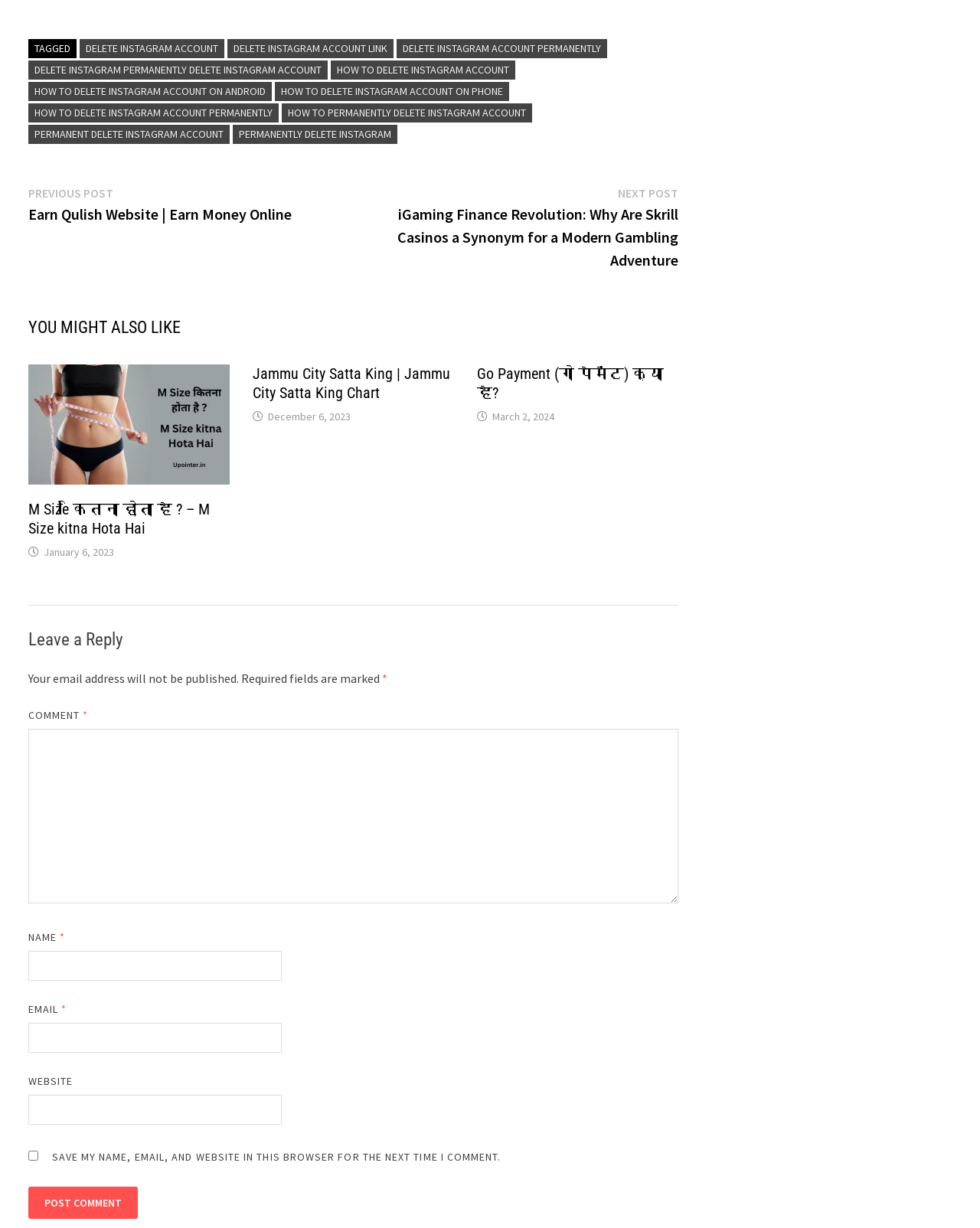What is the category of the posts listed?
Provide a concise answer using a single word or phrase based on the image.

Various topics